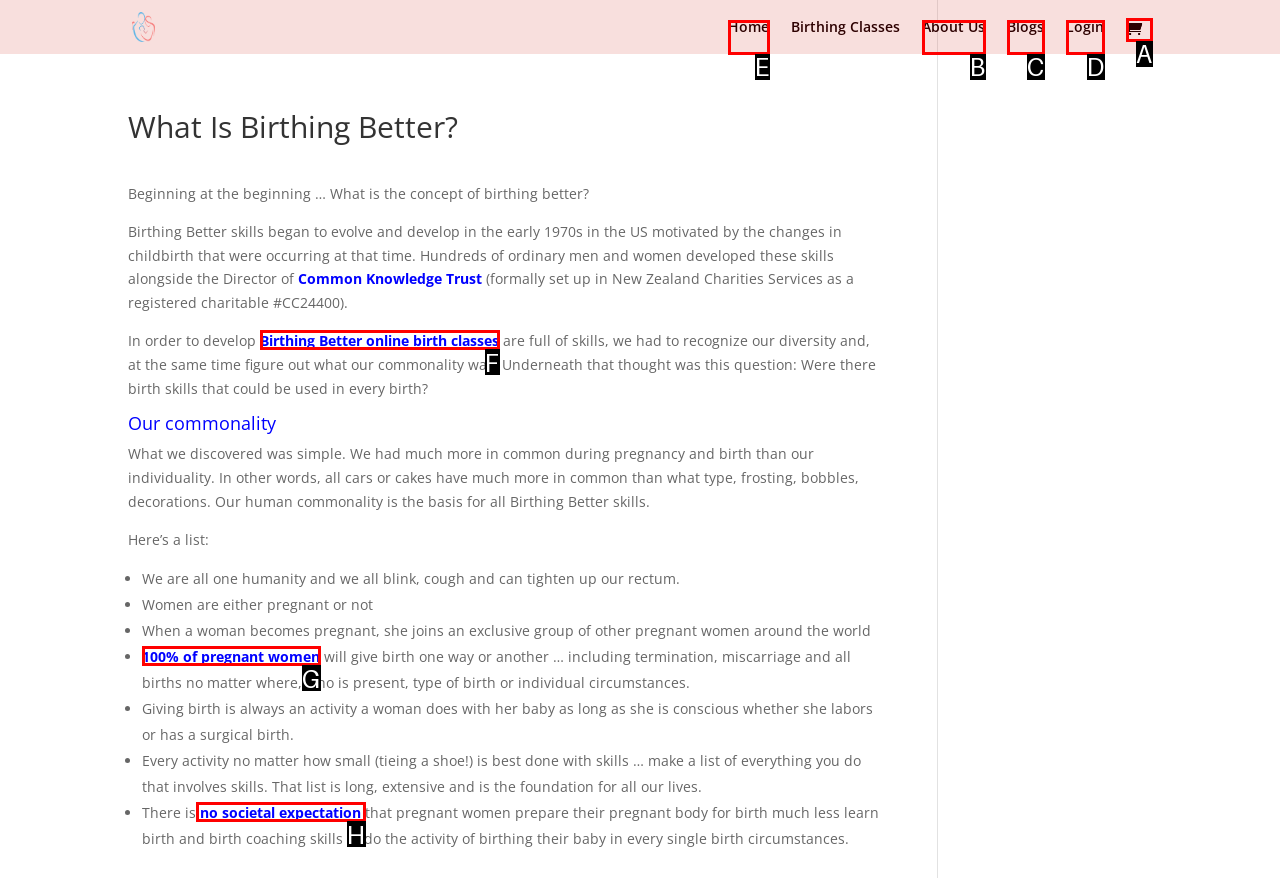Which HTML element should be clicked to fulfill the following task: Go to Home page?
Reply with the letter of the appropriate option from the choices given.

E